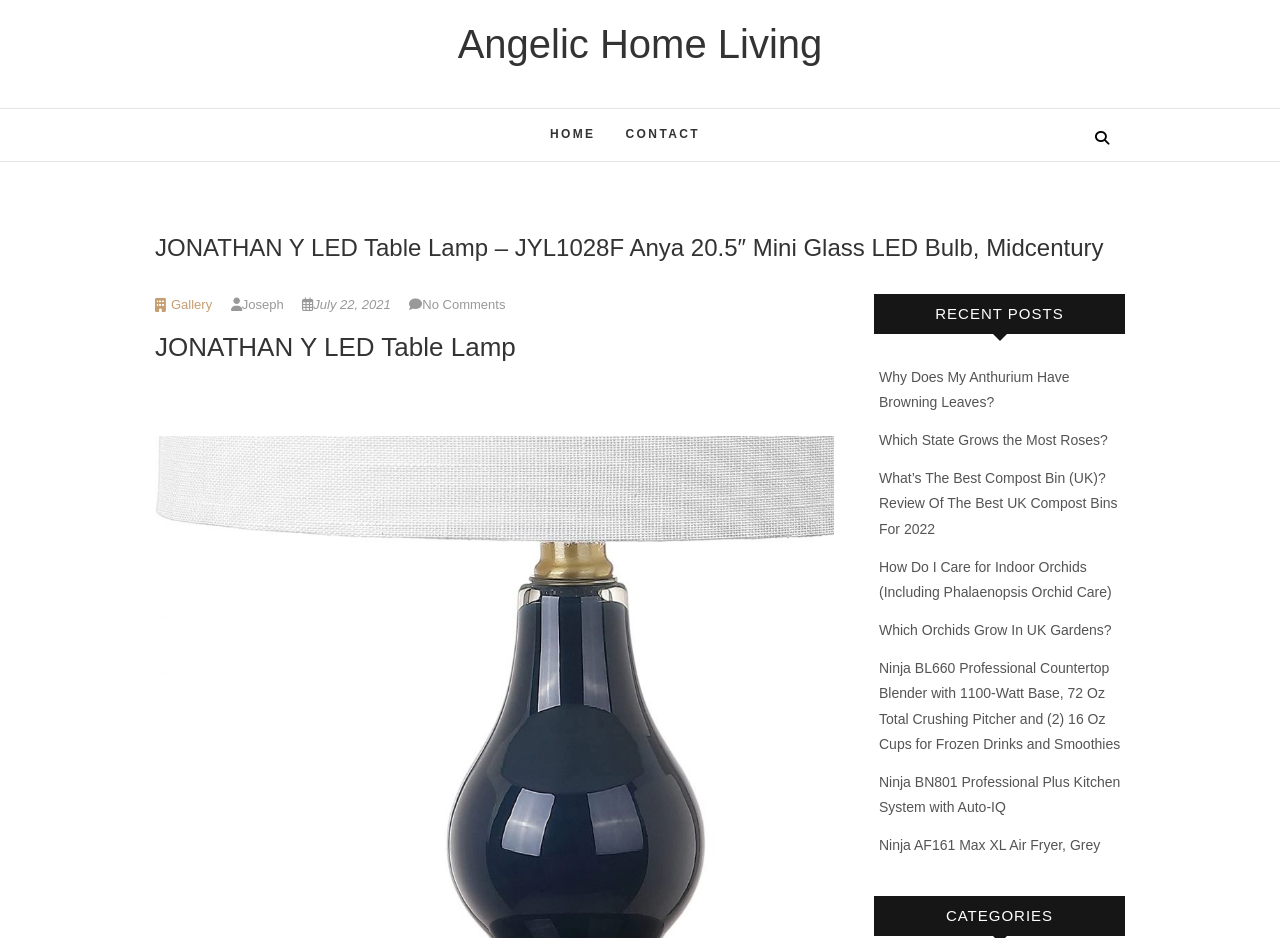Using the provided element description "Blended Learning Example", determine the bounding box coordinates of the UI element.

None